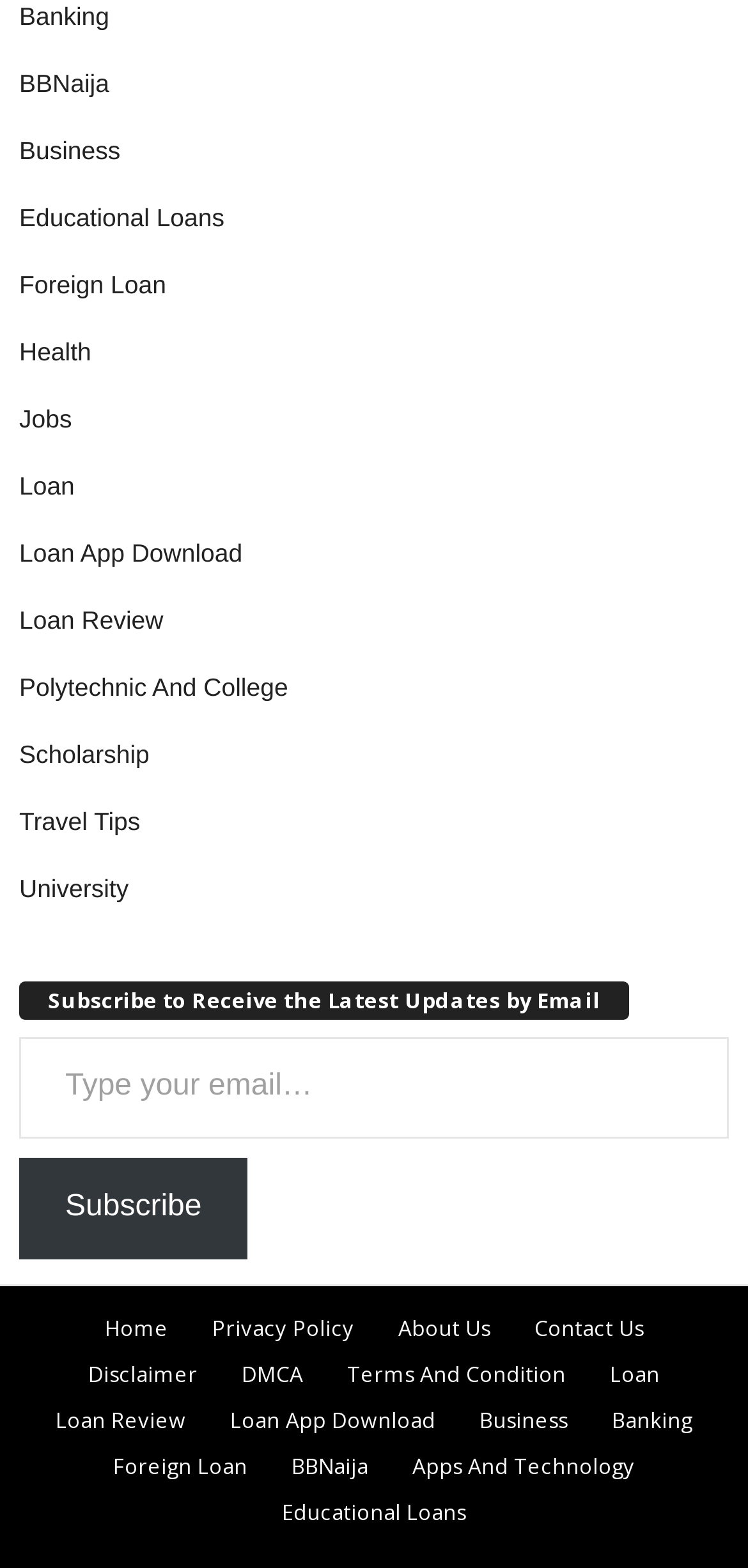What is the purpose of the textbox?
Please provide a single word or phrase in response based on the screenshot.

To enter email